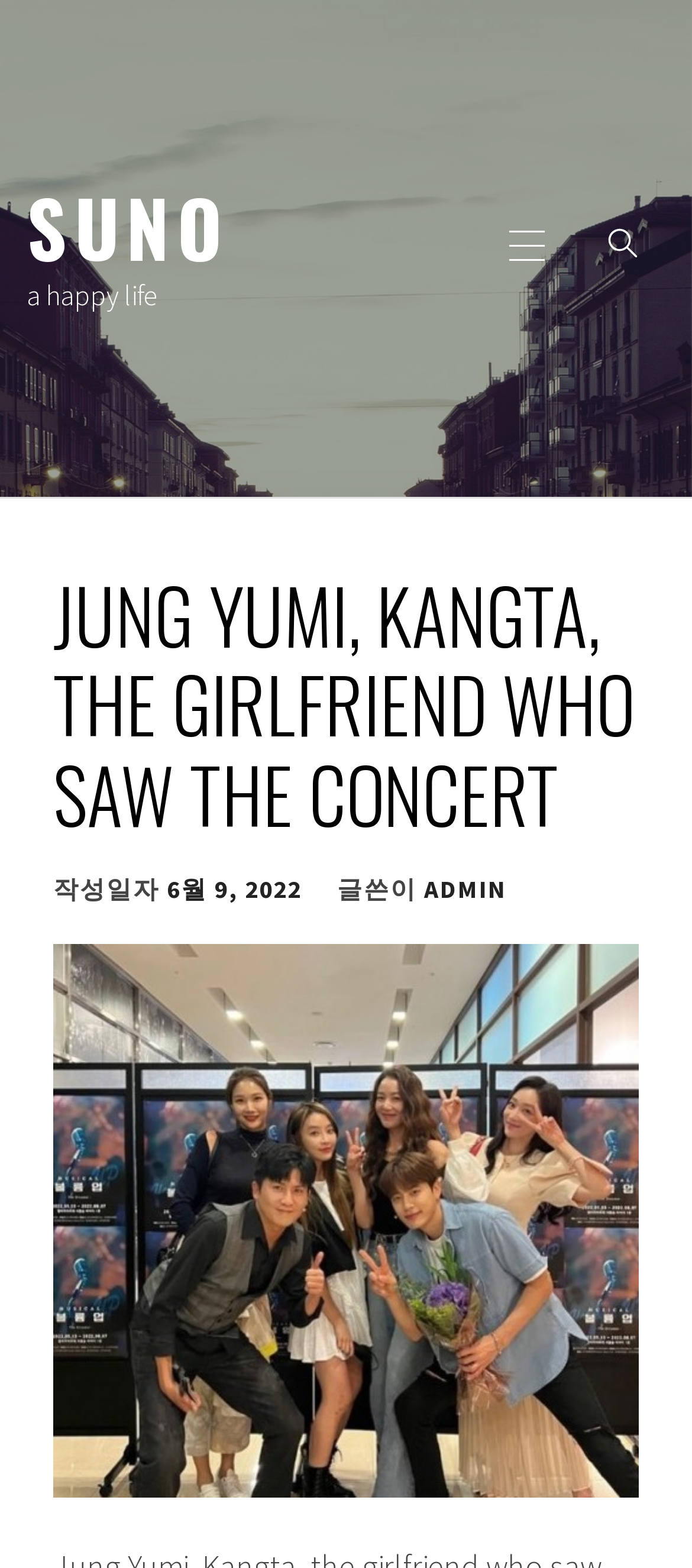Using the provided element description: "parent_node: 주 메뉴", determine the bounding box coordinates of the corresponding UI element in the screenshot.

[0.838, 0.113, 0.962, 0.204]